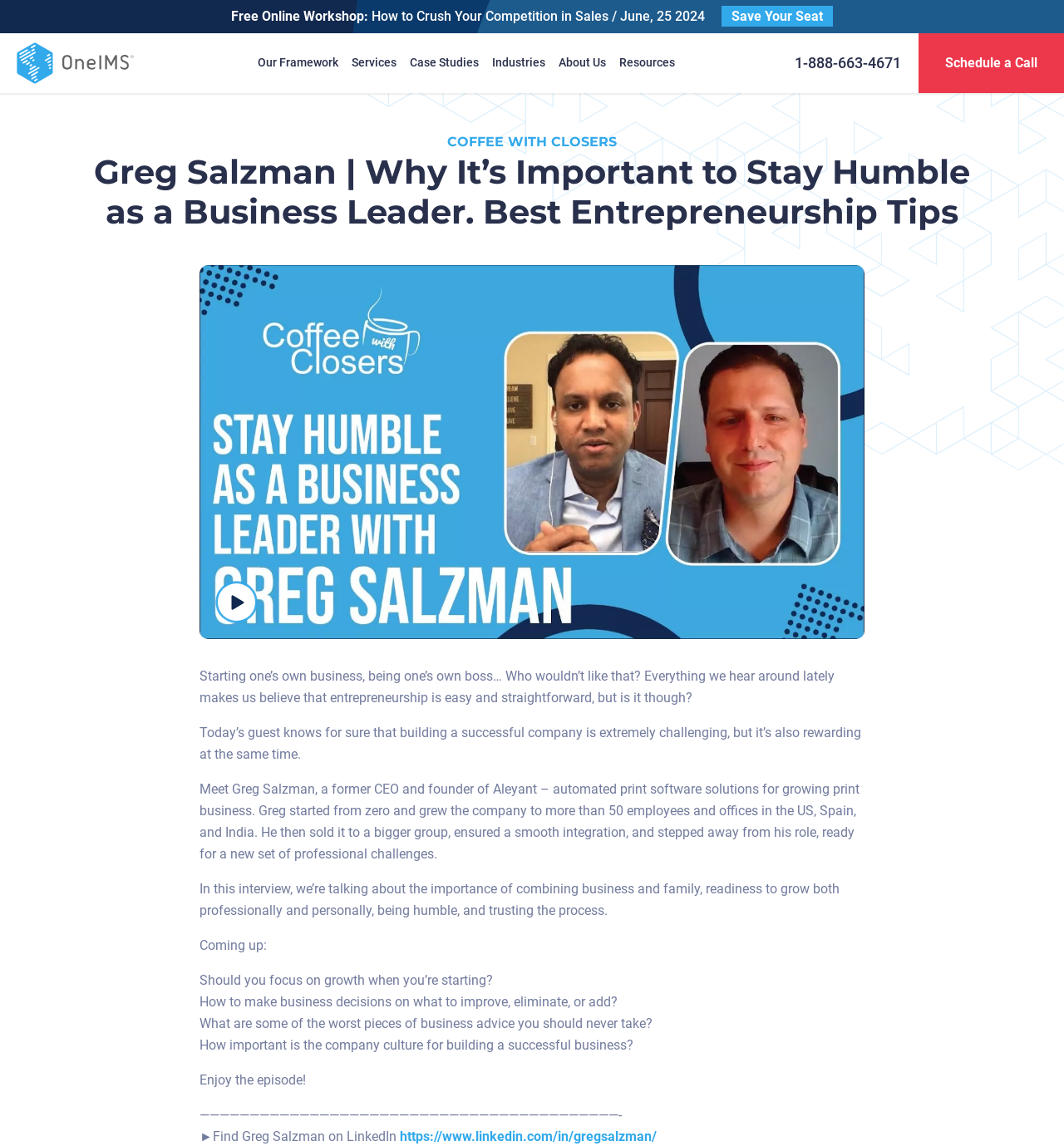Pinpoint the bounding box coordinates of the element to be clicked to execute the instruction: "Check out the Case Studies".

[0.385, 0.044, 0.45, 0.066]